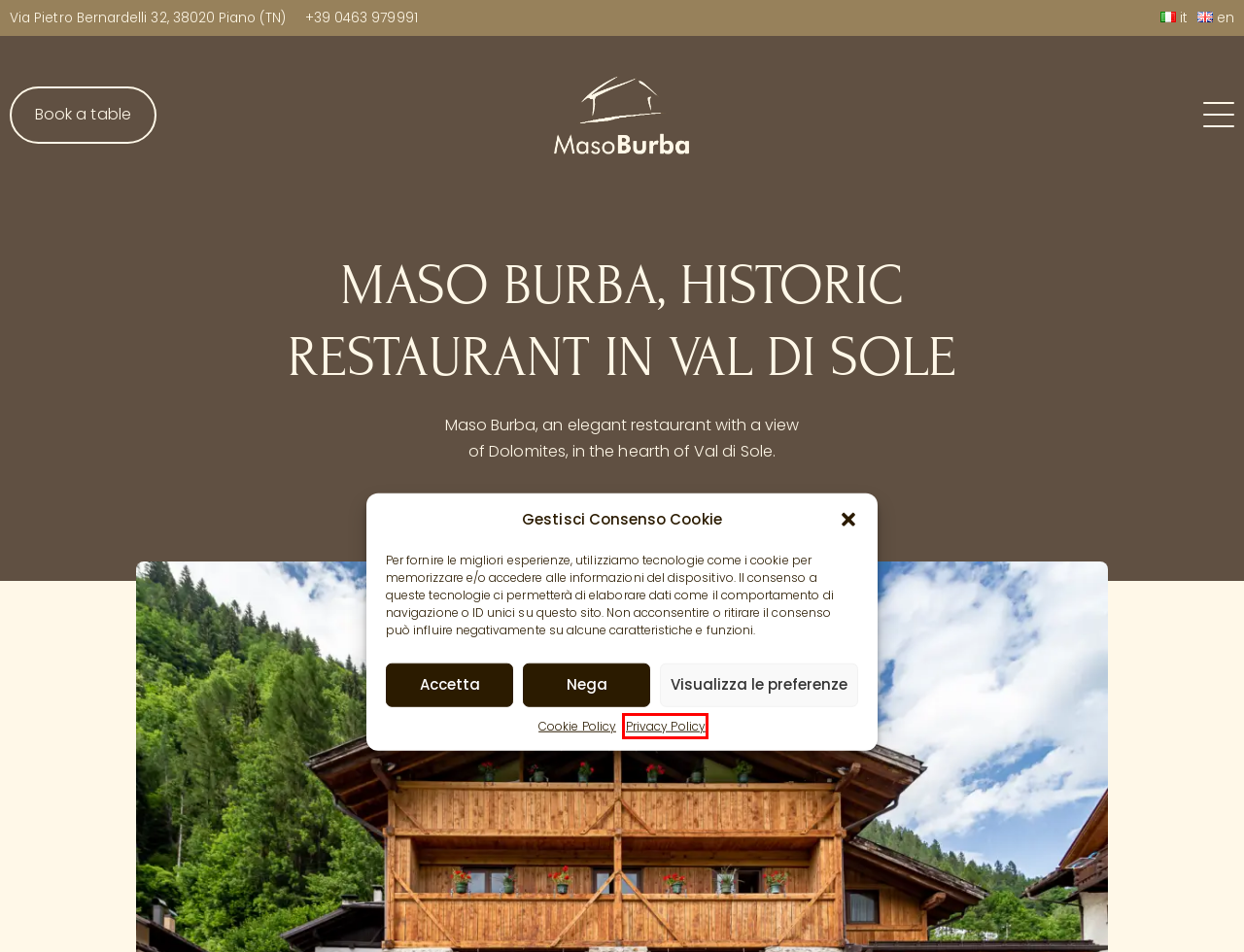You are given a screenshot of a webpage with a red rectangle bounding box around a UI element. Select the webpage description that best matches the new webpage after clicking the element in the bounding box. Here are the candidates:
A. Privacy Policy - Maso Burba
B. Maso Burba
C. Menu - Maso Burba
D. Cookie Policy (UE) - Maso Burba
E. About Us - Maso Burba
F. Contacts - Maso Burba
G. Credits - Maso Burba
H. Gift Cards - Maso Burba

A